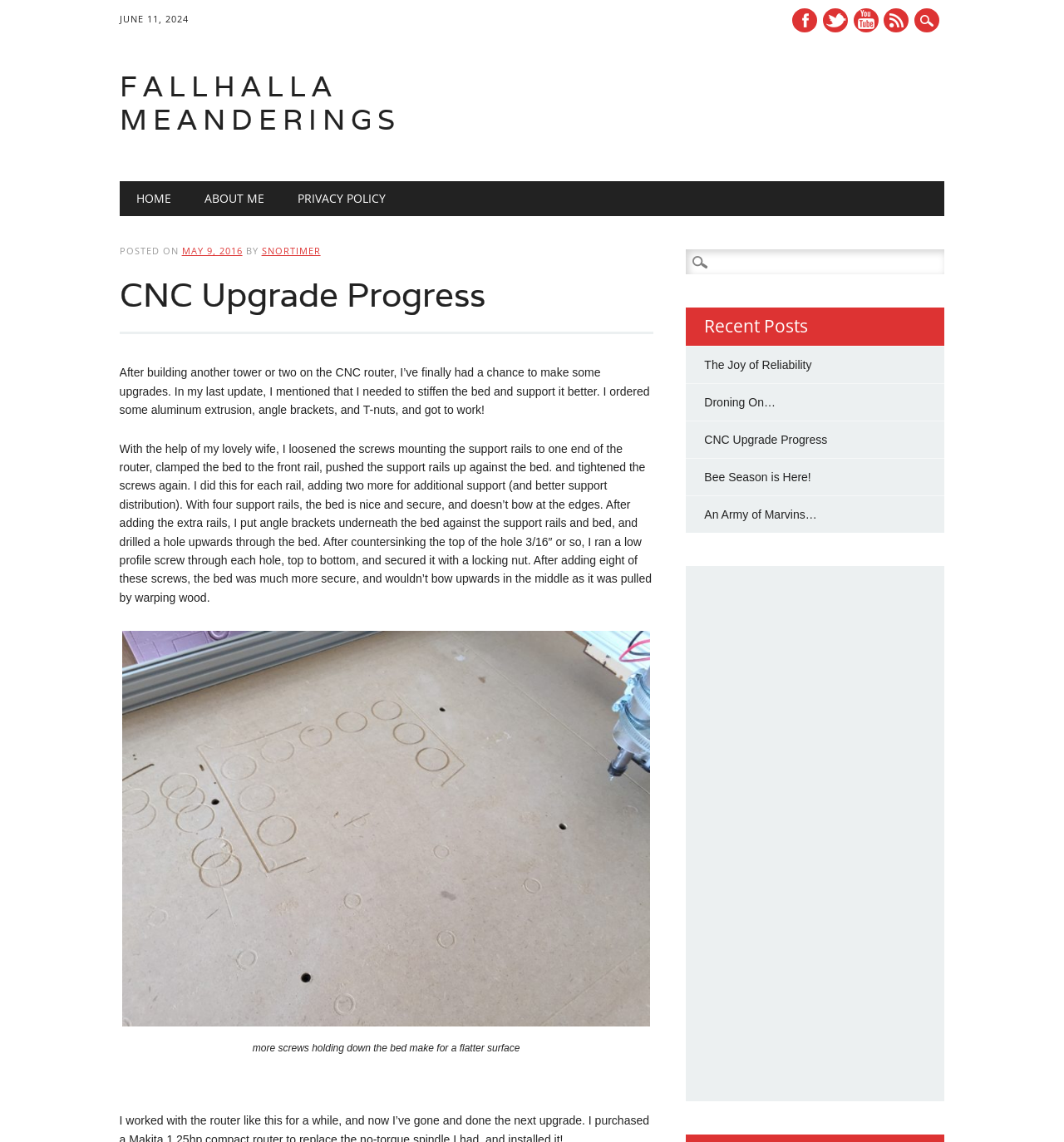Determine the bounding box of the UI element mentioned here: "Facebook". The coordinates must be in the format [left, top, right, bottom] with values ranging from 0 to 1.

[0.744, 0.007, 0.768, 0.028]